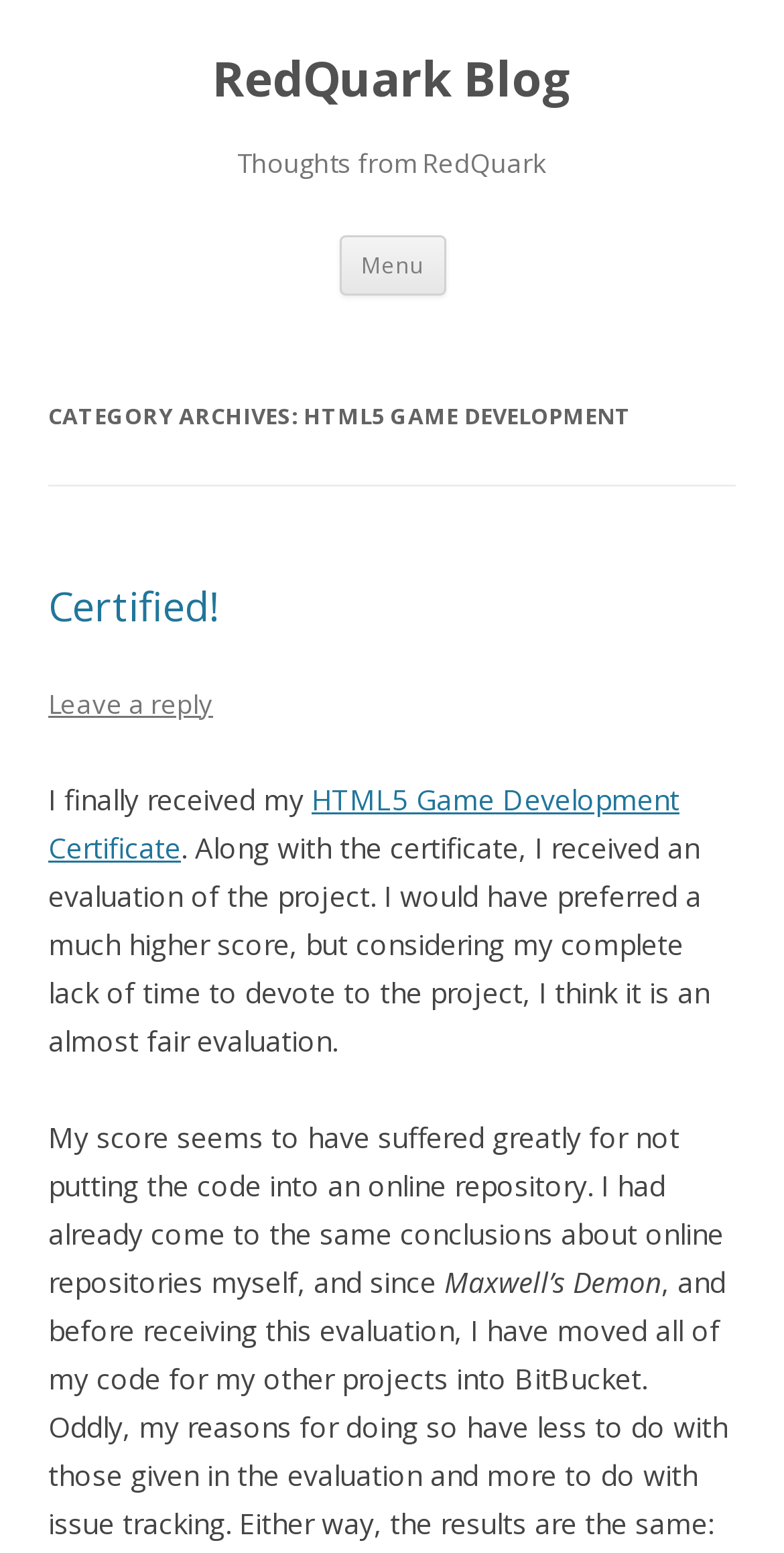What is the name of the project mentioned in the blog post?
Examine the image and provide an in-depth answer to the question.

I found the text content 'Maxwell’s Demon' which seems to be the name of the project mentioned in the blog post.